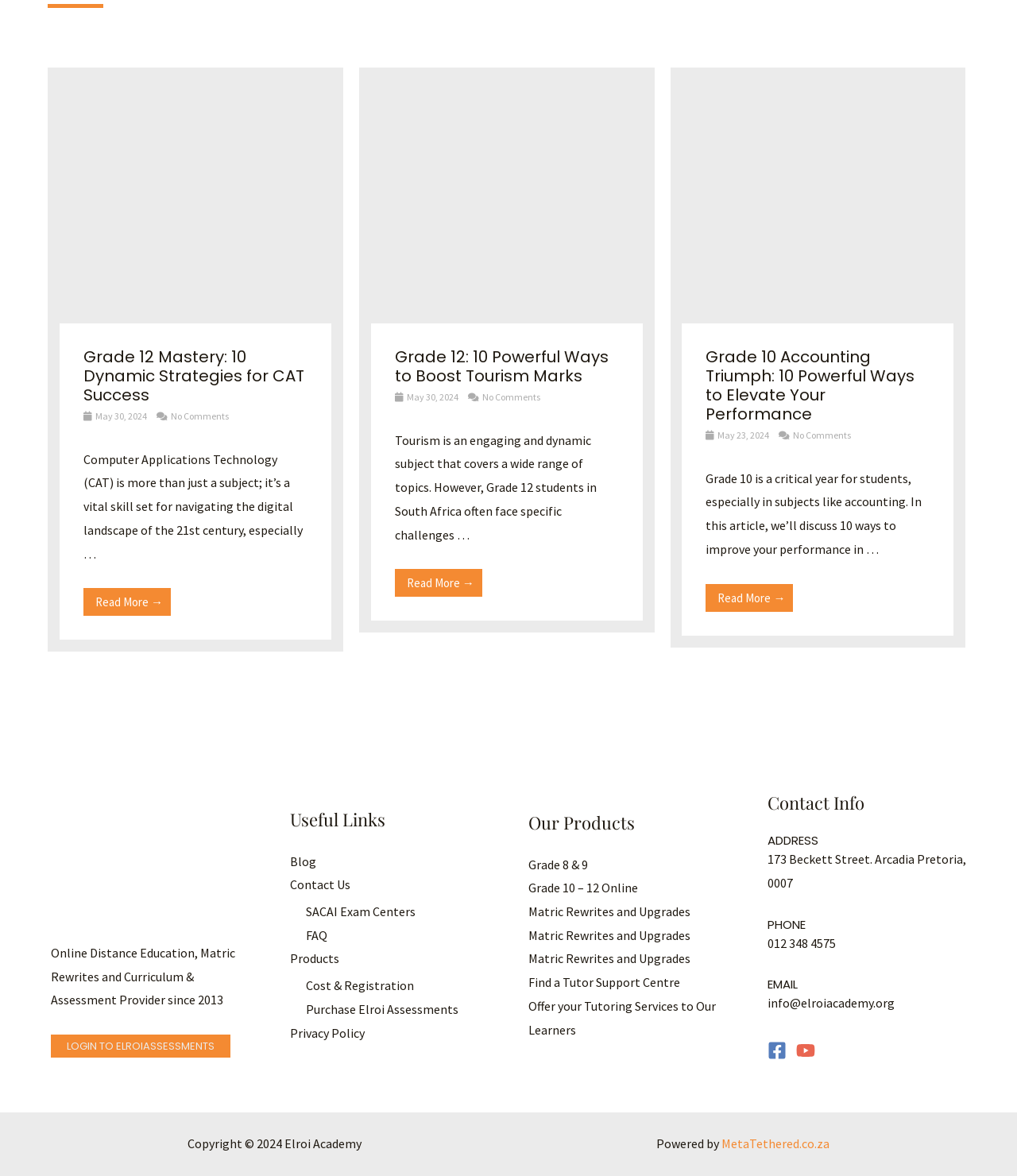What is the subject of the first article?
Please interpret the details in the image and answer the question thoroughly.

The first article's heading is 'Grade 12 Mastery: 10 Dynamic Strategies for CAT Success', and the StaticText element below it mentions 'Computer Applications Technology (CAT) is more than just a subject; it’s a vital skill set for navigating the digital landscape of the 21st century, especially …'.